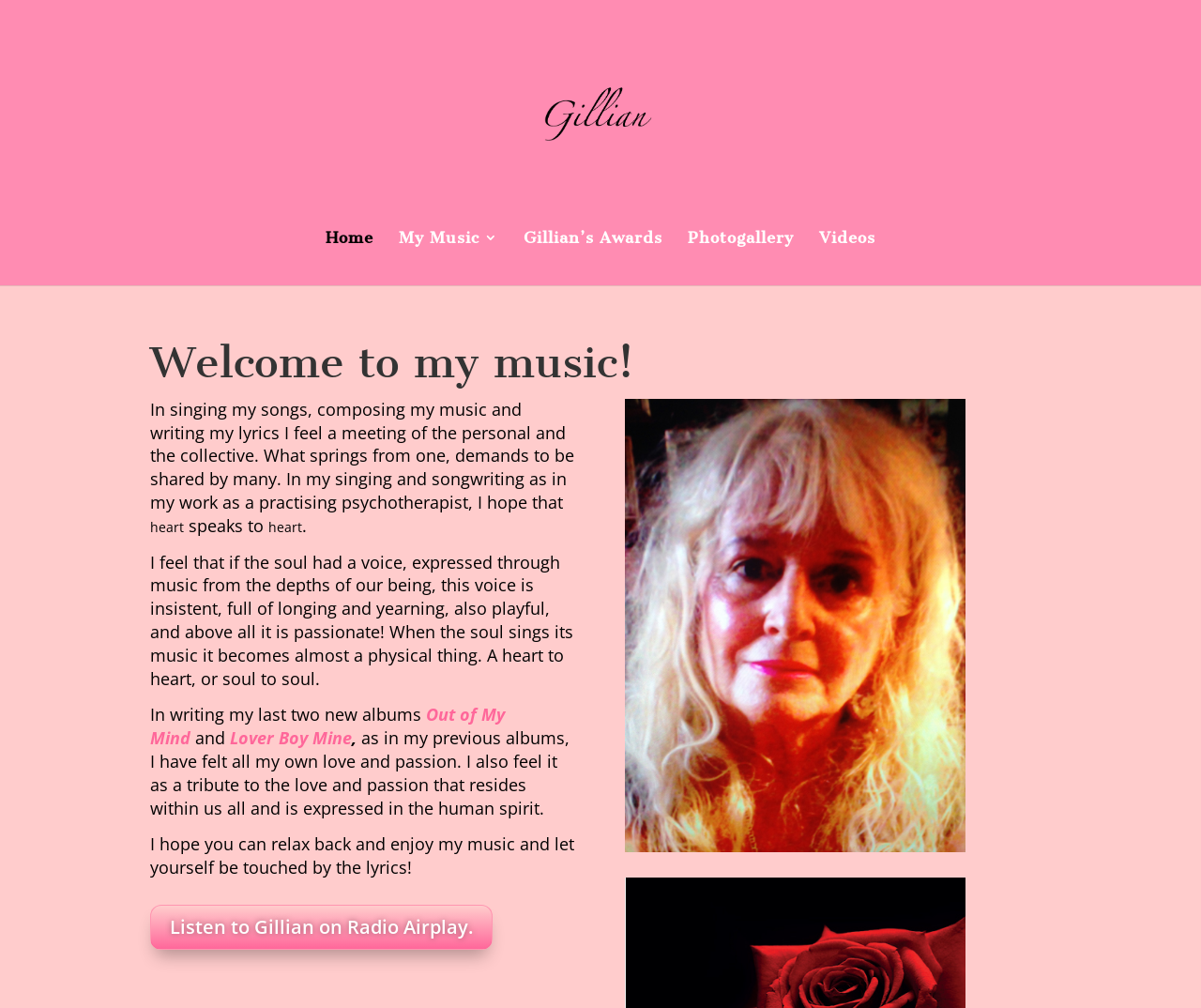Determine the bounding box coordinates of the section to be clicked to follow the instruction: "View 'Gillian’s Awards'". The coordinates should be given as four float numbers between 0 and 1, formatted as [left, top, right, bottom].

[0.436, 0.229, 0.552, 0.283]